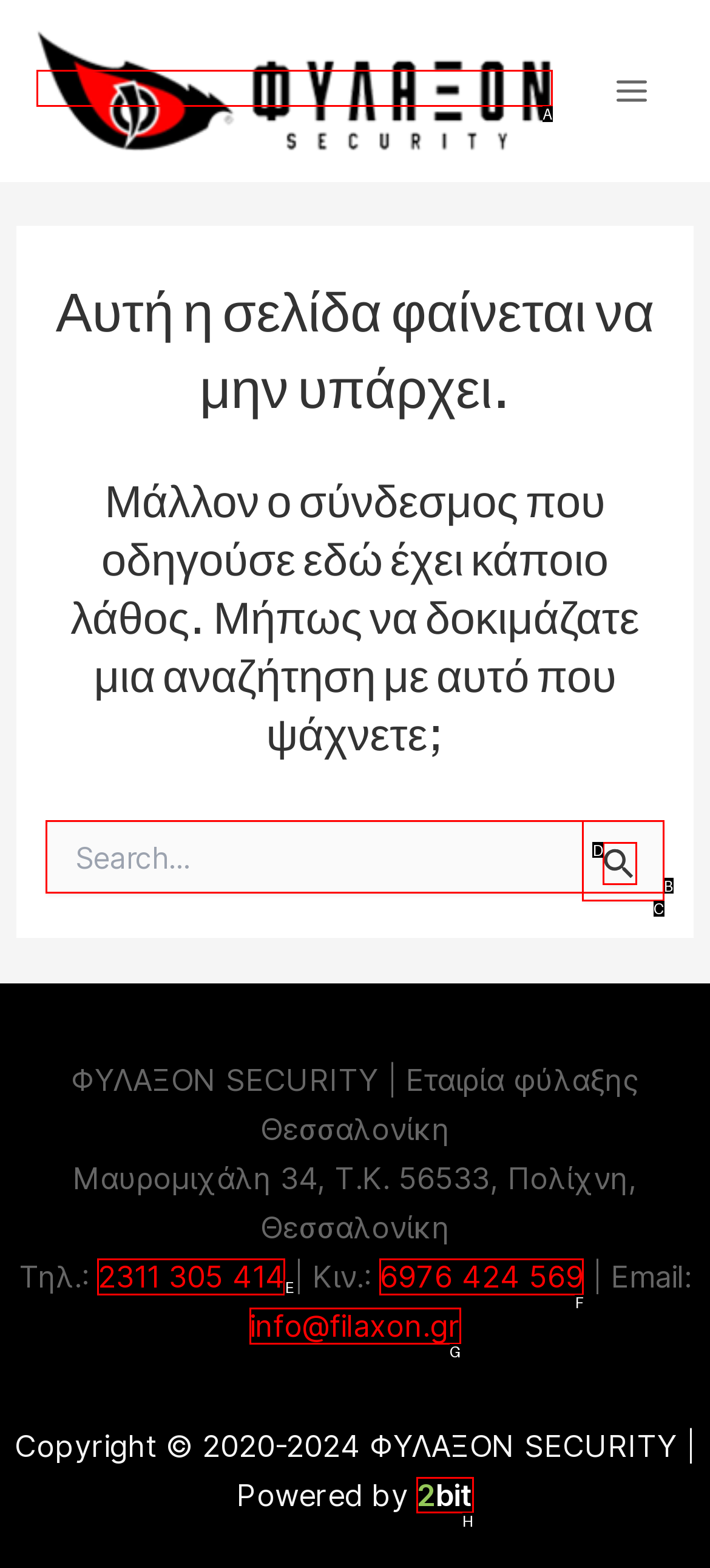Identify the correct UI element to click to achieve the task: Visit 2bit website.
Answer with the letter of the appropriate option from the choices given.

H